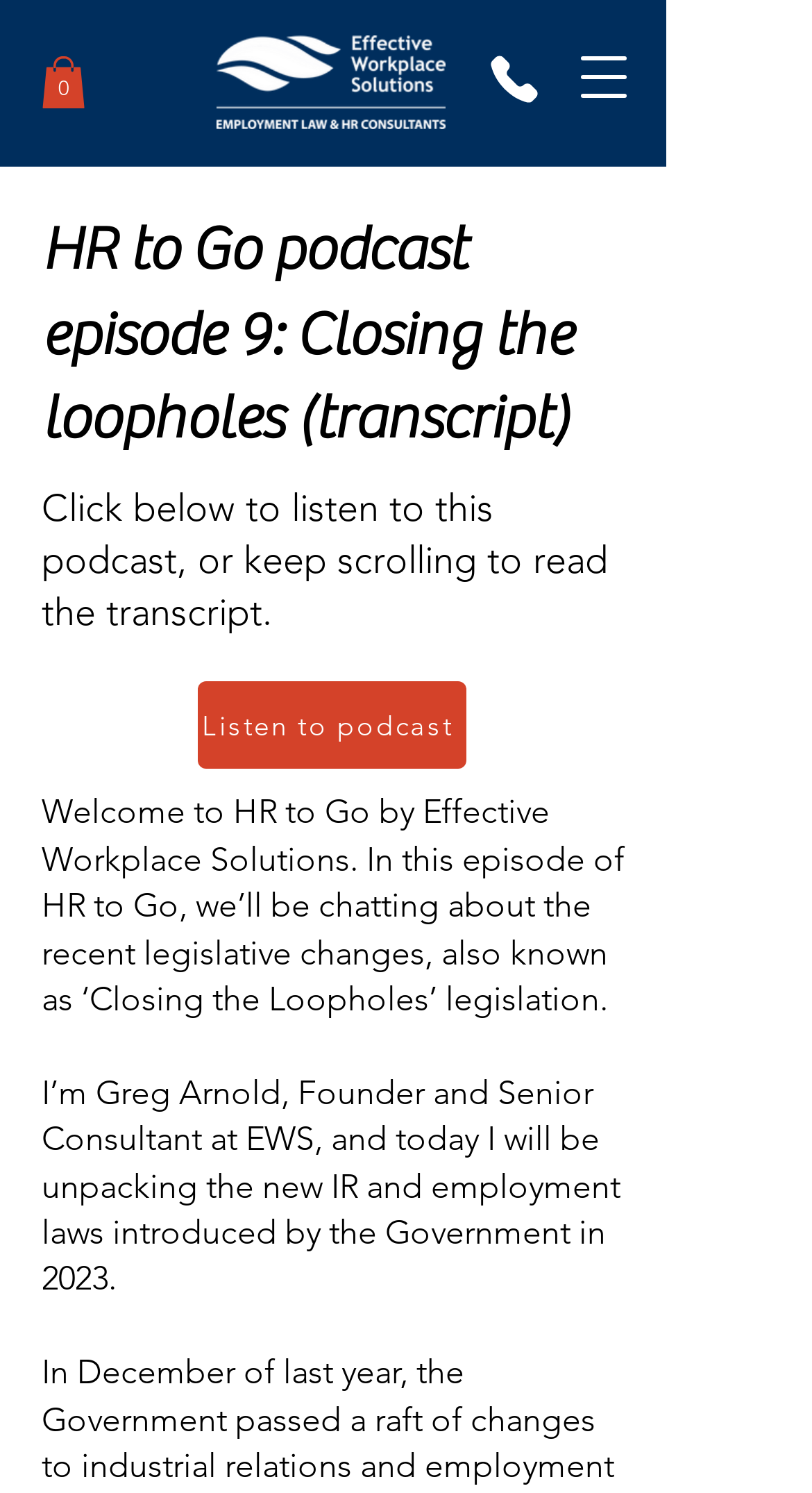Offer an extensive depiction of the webpage and its key elements.

The webpage is a podcast episode page, specifically episode 9 of the "HR to Go" podcast, titled "Closing the Loopholes". At the top left corner, there is a cart icon with 0 items. Next to it, there is a heading that displays the title of the podcast episode. 

Below the heading, there is a brief instruction that invites users to either listen to the podcast or read the transcript. A "Listen to podcast" button is placed below this instruction, slightly to the right.

The main content of the page is a transcript of the podcast episode. The transcript starts with a welcome message, introducing the podcast and its topic, which is the recent legislative changes known as "Closing the Loopholes". The host, Greg Arnold, is introduced as the Founder and Senior Consultant at EWS, and he will be discussing the new IR and employment laws introduced by the Government in 2023.

At the top right corner, there is a navigation menu button. Below it, there is a phone number link. To the left of the phone number link, there is the EWS logo, which is also a link.